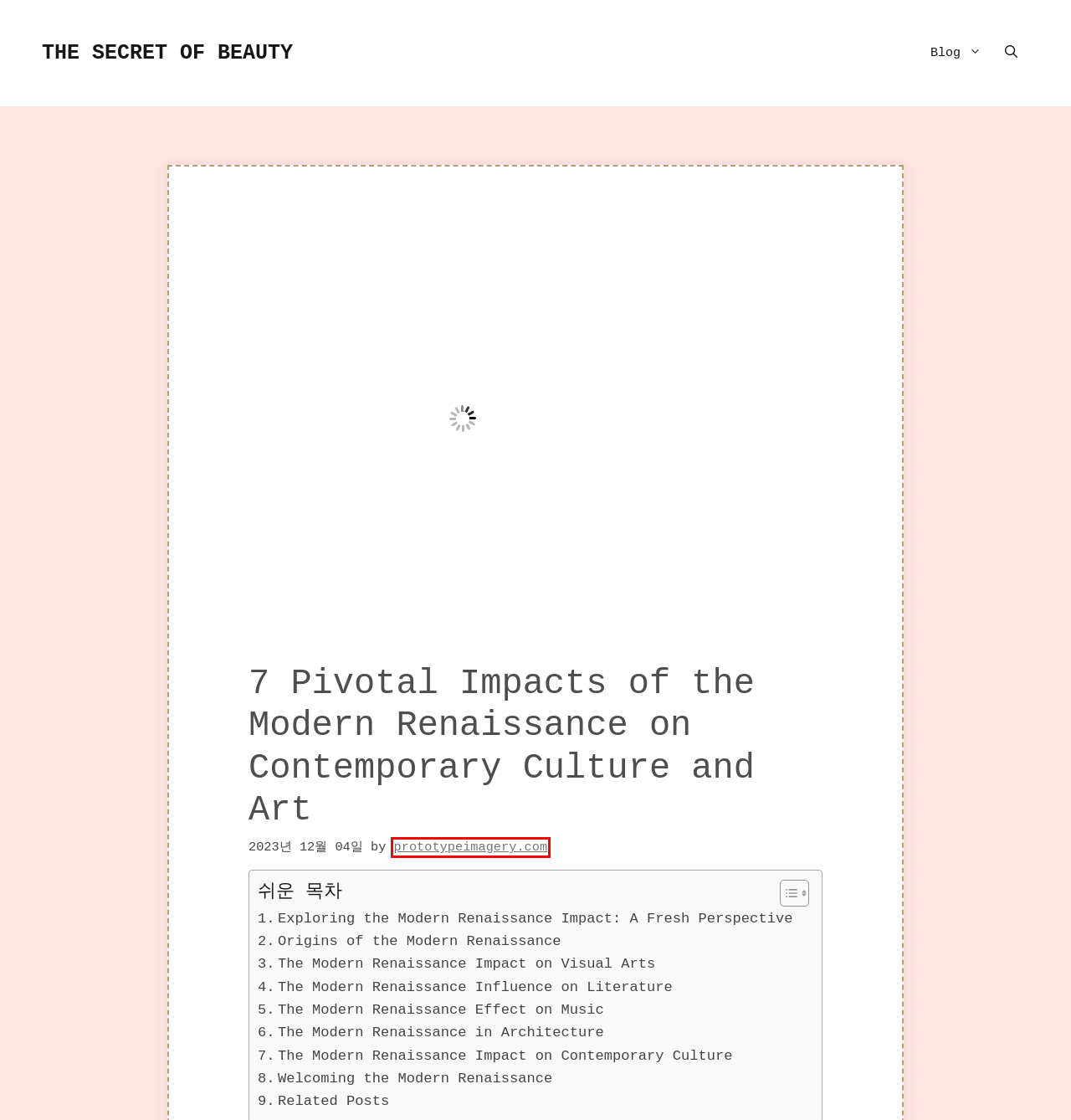Assess the screenshot of a webpage with a red bounding box and determine which webpage description most accurately matches the new page after clicking the element within the red box. Here are the options:
A. Choosing the Right Eye Makeup Palette: 5 Tips for Show-Stopping Beauty
B. prototypeimagery.com - The Secret of Beauty
C. skin protection - The Secret of Beauty
D. 7 Key Insights from the Permanent Eye Makeup Guide: Unlocking Beauty Secrets
E. The Secret of Beauty - Welcome to The Secret of Beauty
F. Modern Renaissance - The Secret of Beauty
G. Blog - The Secret of Beauty
H. 7 Essential Steps to Master Doll Eyes Makeup Artistry

B